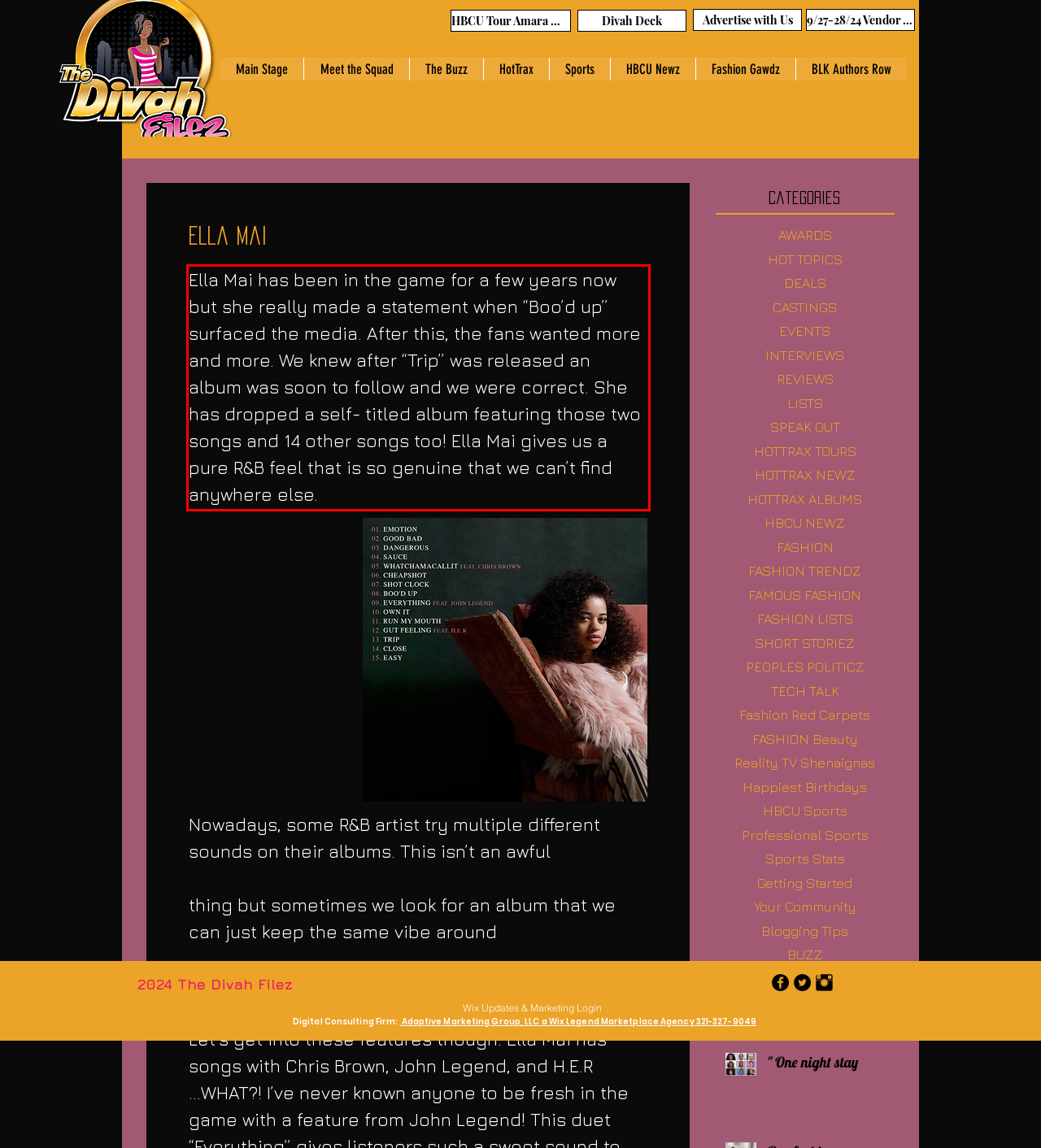You have a screenshot of a webpage where a UI element is enclosed in a red rectangle. Perform OCR to capture the text inside this red rectangle.

Ella Mai has been in the game for a few years now but she really made a statement when “Boo’d up” surfaced the media. After this, the fans wanted more and more. We knew after “Trip” was released an album was soon to follow and we were correct. She has dropped a self- titled album featuring those two songs and 14 other songs too! Ella Mai gives us a pure R&B feel that is so genuine that we can’t find anywhere else.